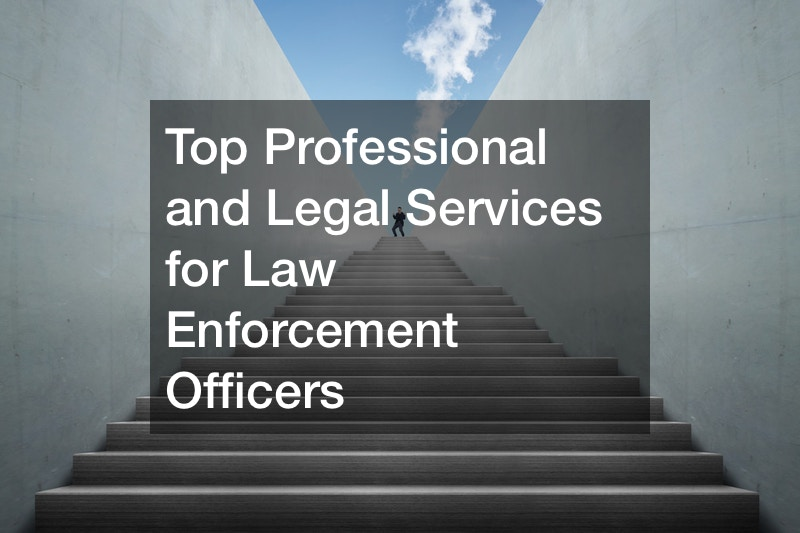Outline with detail what the image portrays.

The image features a striking visual composition highlighting the theme of professional and legal services for law enforcement officers. A lone figure stands at the base of a wide, minimalist staircase that leads upwards, symbolizing progress and aspiration within the law enforcement profession. The stairs are crafted from dark, textured materials, contrasting against the smooth, light-colored walls that rise on either side, creating a sense of enclosure yet openness to the sky above. This backdrop is illuminated by a bright blue sky peppered with wispy clouds, suggesting hope and opportunity. Overlaying this serene yet powerful imagery are bold, white text captions that read: "Top Professional and Legal Services for Law Enforcement Officers," emphasizing the support and resources available to those in this essential field. The overall aesthetic conveys a journey towards improvement and empowerment for law enforcement professionals.